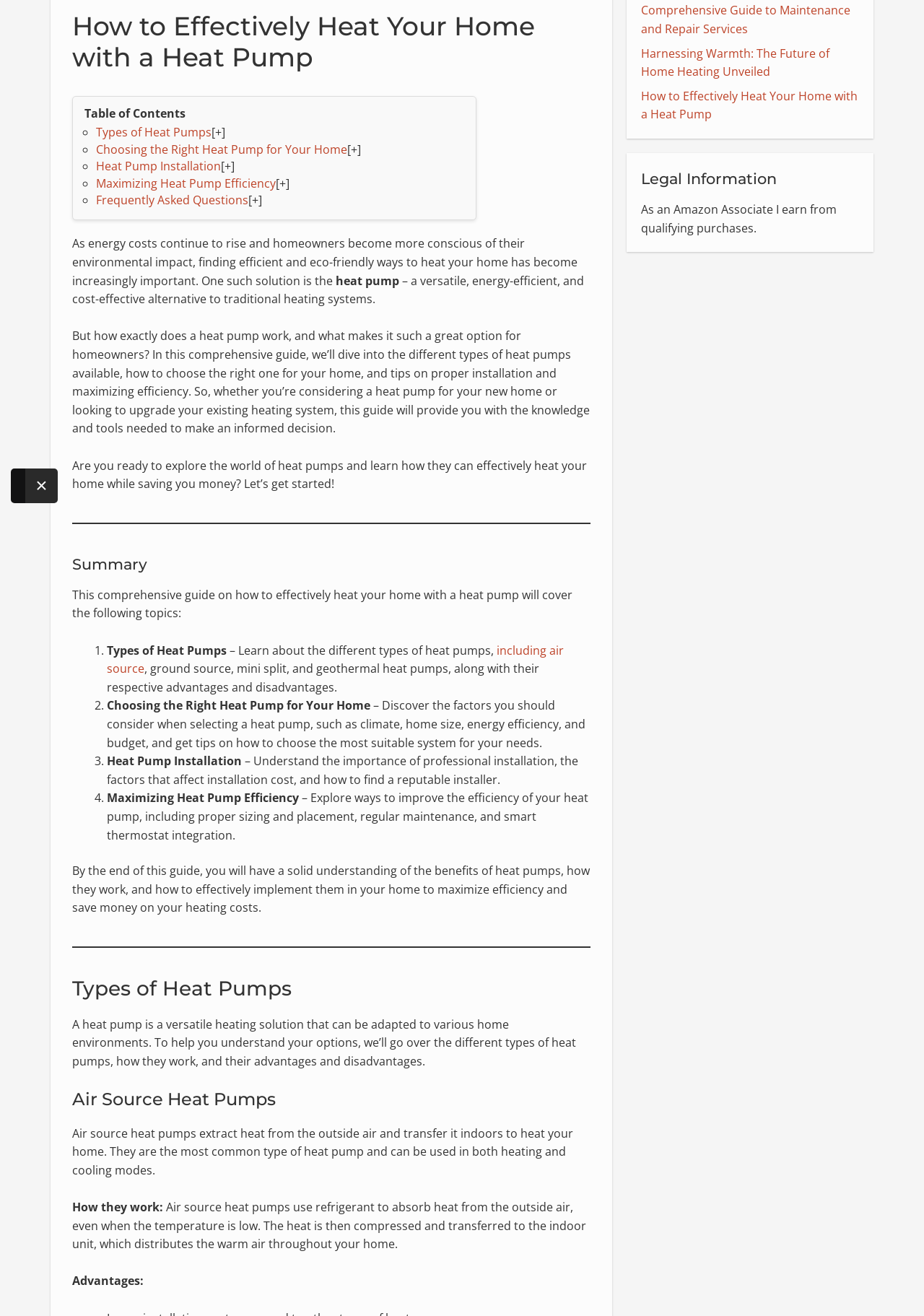Given the webpage screenshot and the description, determine the bounding box coordinates (top-left x, top-left y, bottom-right x, bottom-right y) that define the location of the UI element matching this description: Frequently Asked Questions

[0.104, 0.146, 0.269, 0.158]